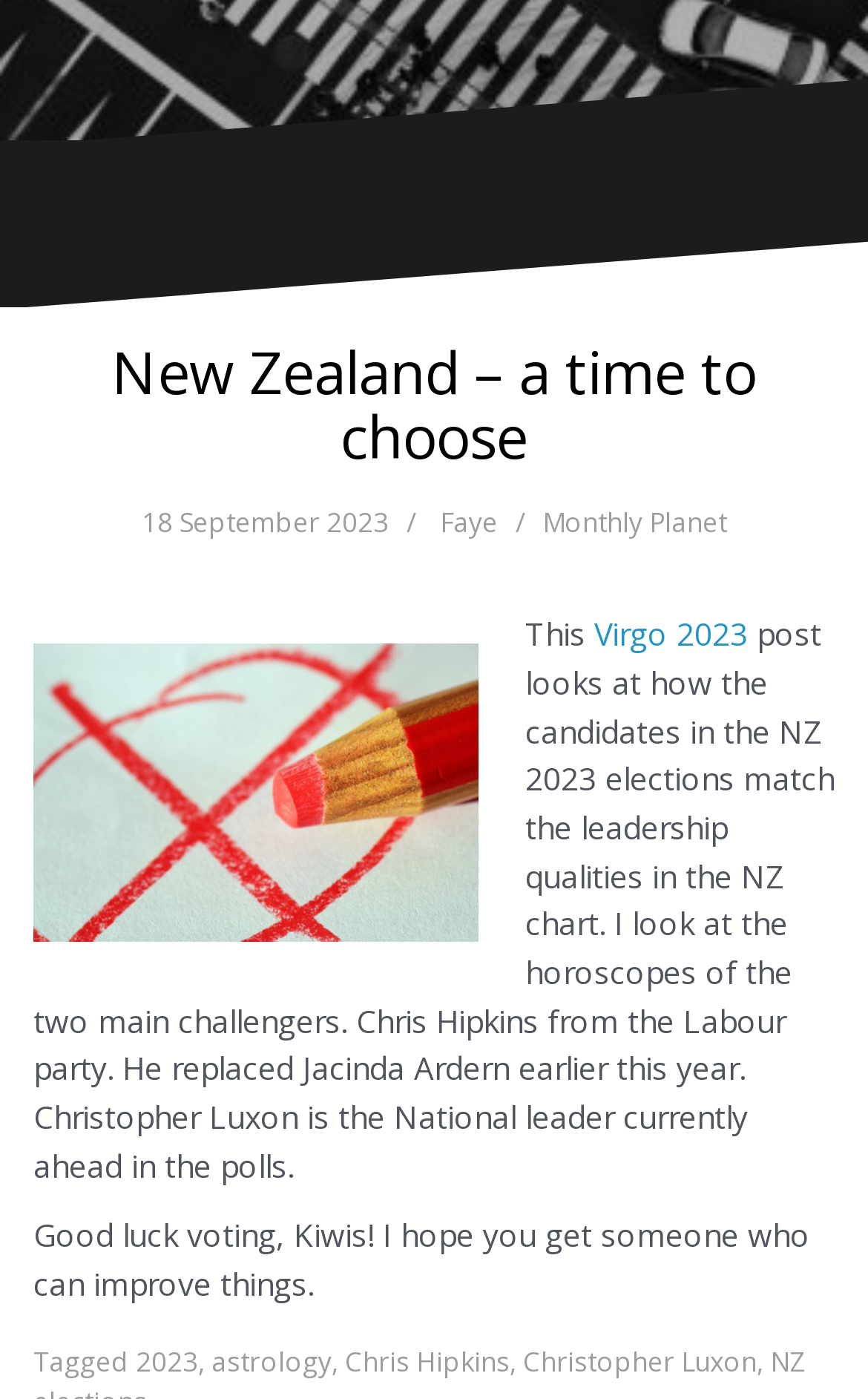Given the description "Virgo 2023", provide the bounding box coordinates of the corresponding UI element.

[0.685, 0.438, 0.862, 0.468]